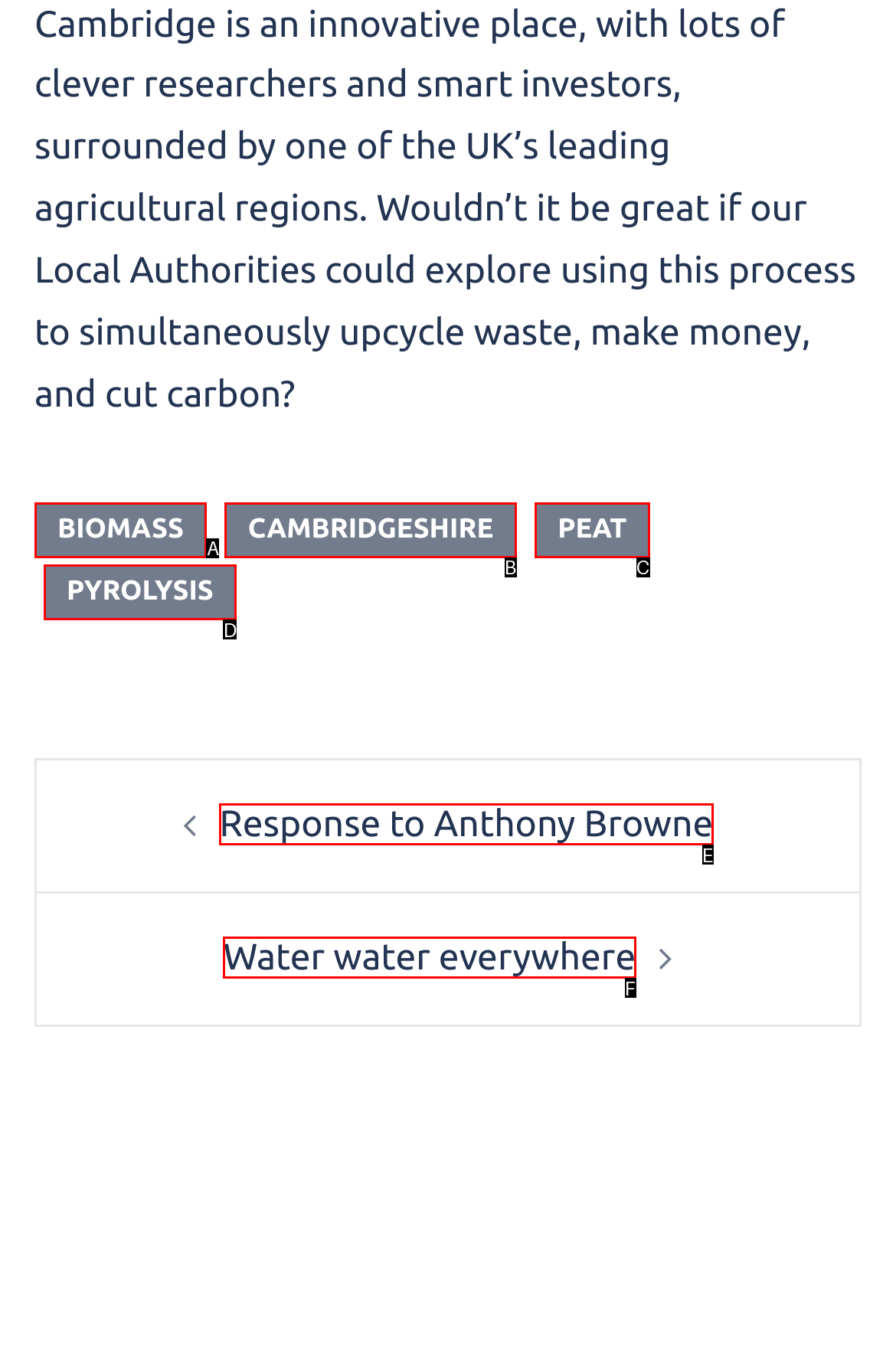Determine which HTML element best fits the description: Water water everywhere
Answer directly with the letter of the matching option from the available choices.

F